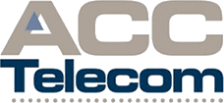Respond to the question below with a single word or phrase:
What type of services does ACC Telecom provide?

Telecommunications solutions and services